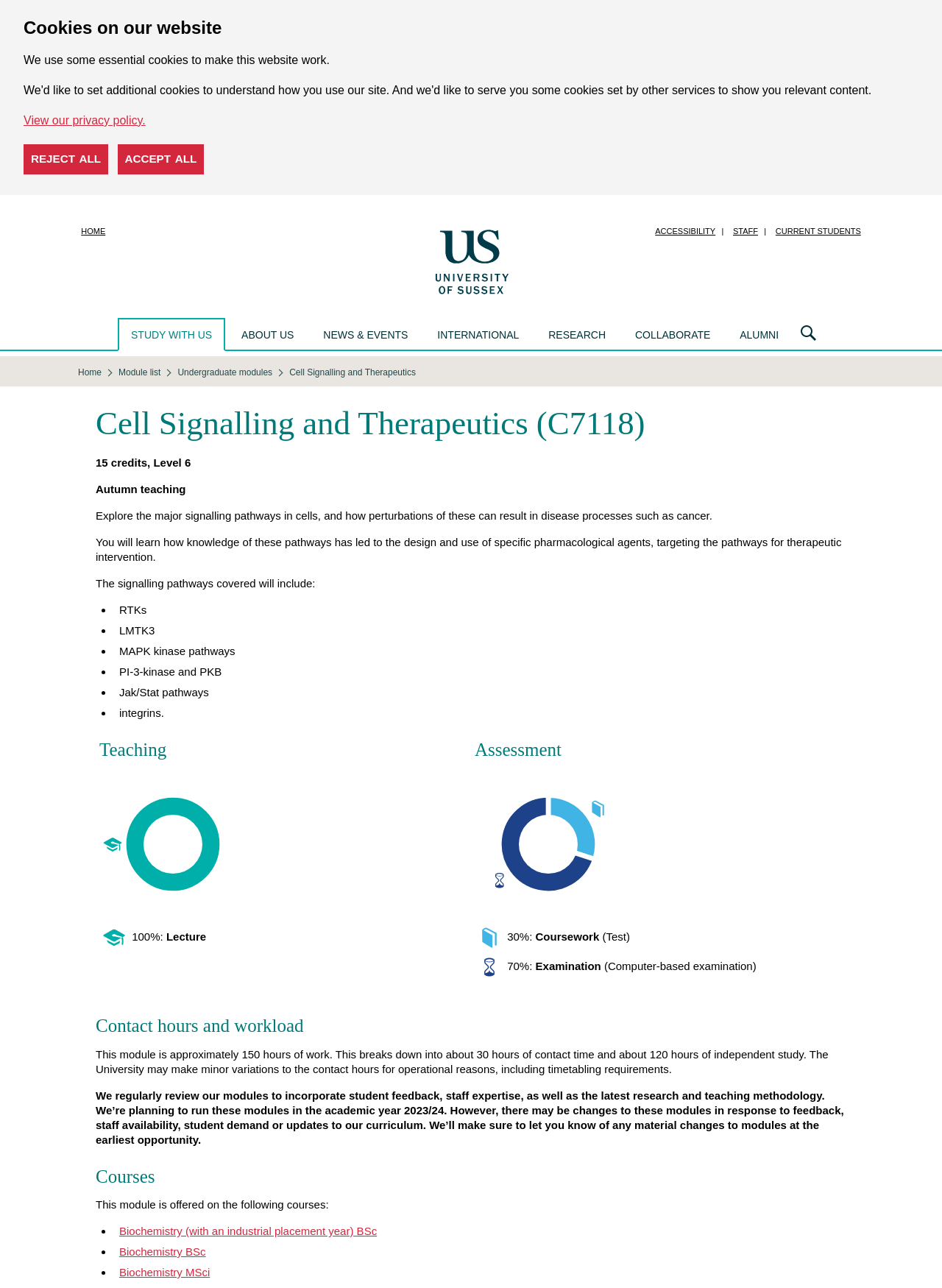From the given element description: "OMB", find the bounding box for the UI element. Provide the coordinates as four float numbers between 0 and 1, in the order [left, top, right, bottom].

None